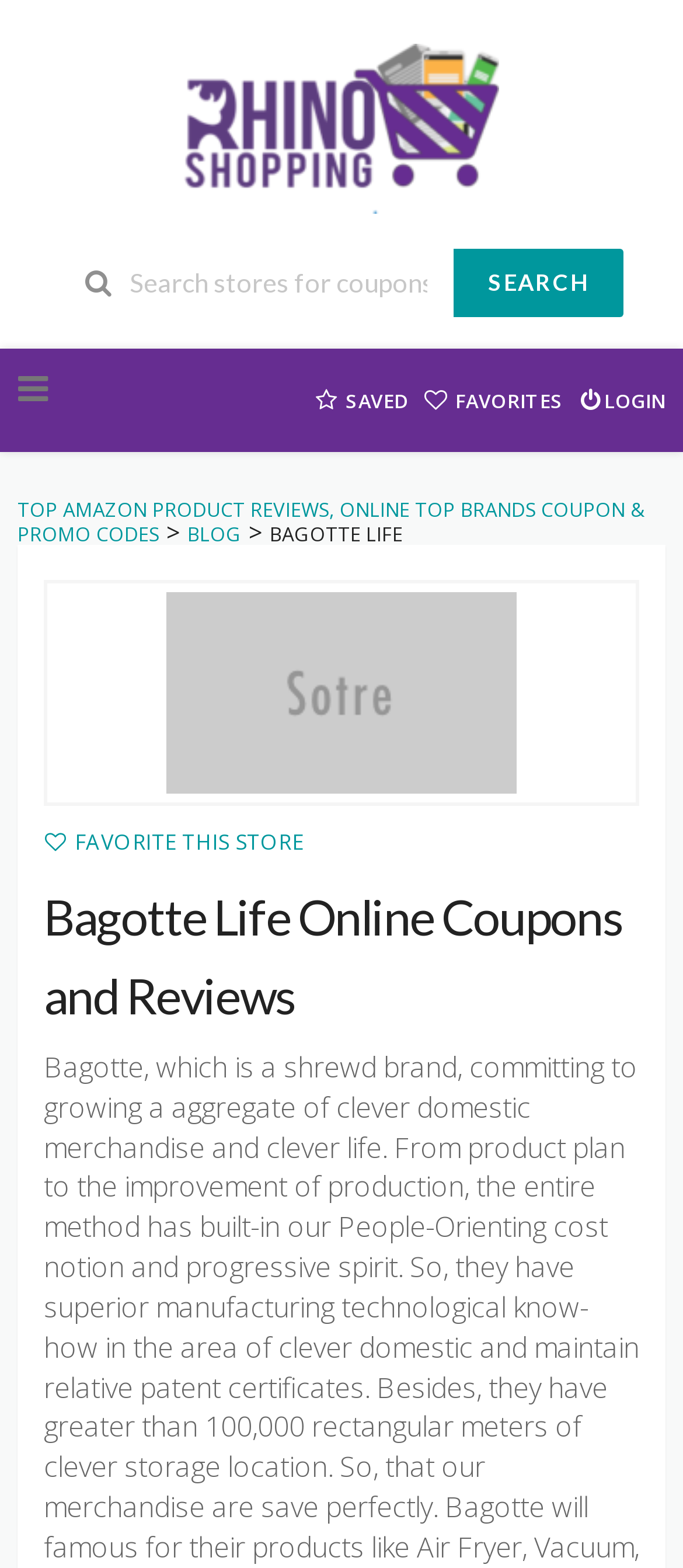Kindly determine the bounding box coordinates of the area that needs to be clicked to fulfill this instruction: "Login to account".

[0.835, 0.222, 0.974, 0.288]